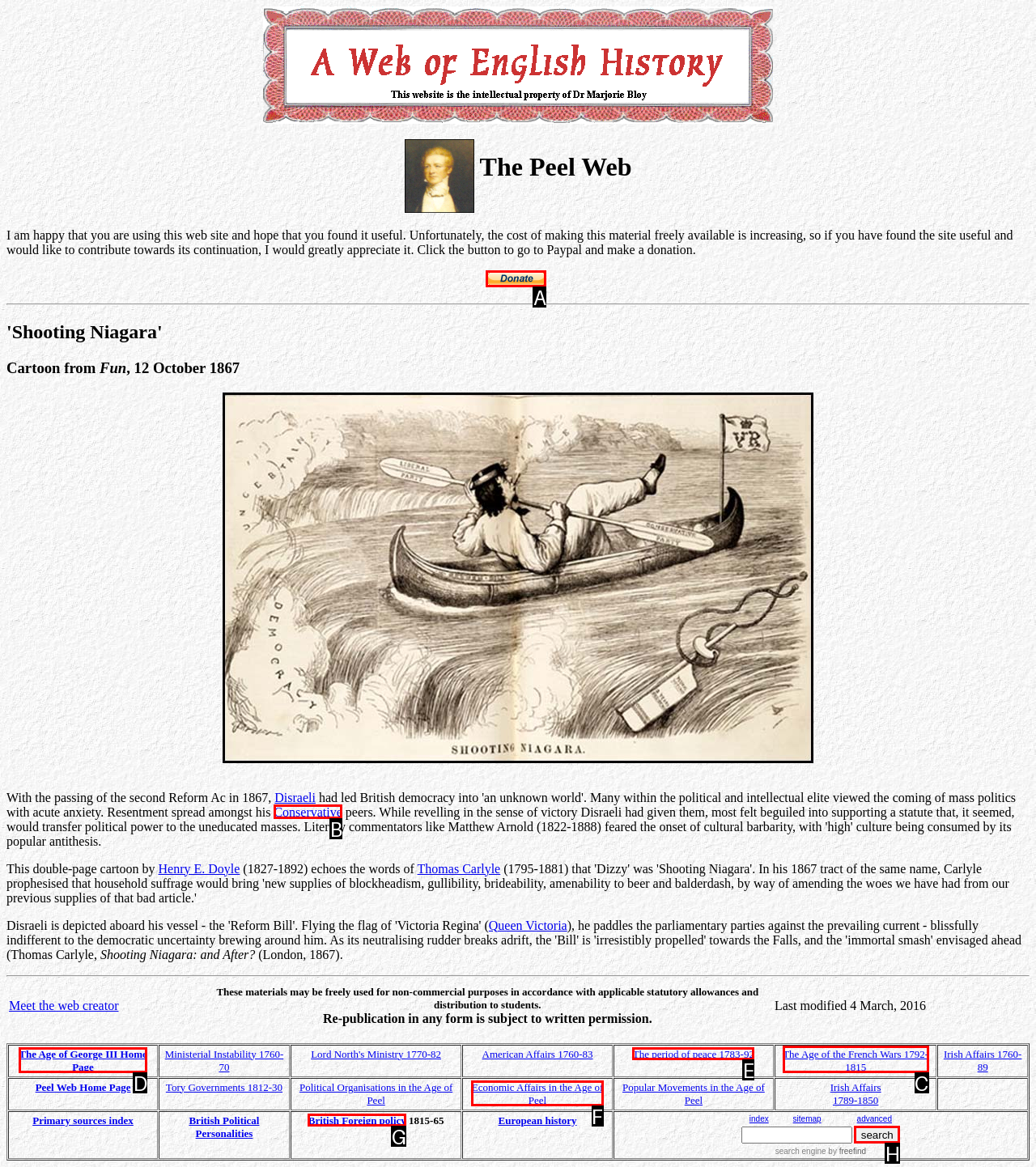Determine which option you need to click to execute the following task: Click the PayPal button to make a donation. Provide your answer as a single letter.

A